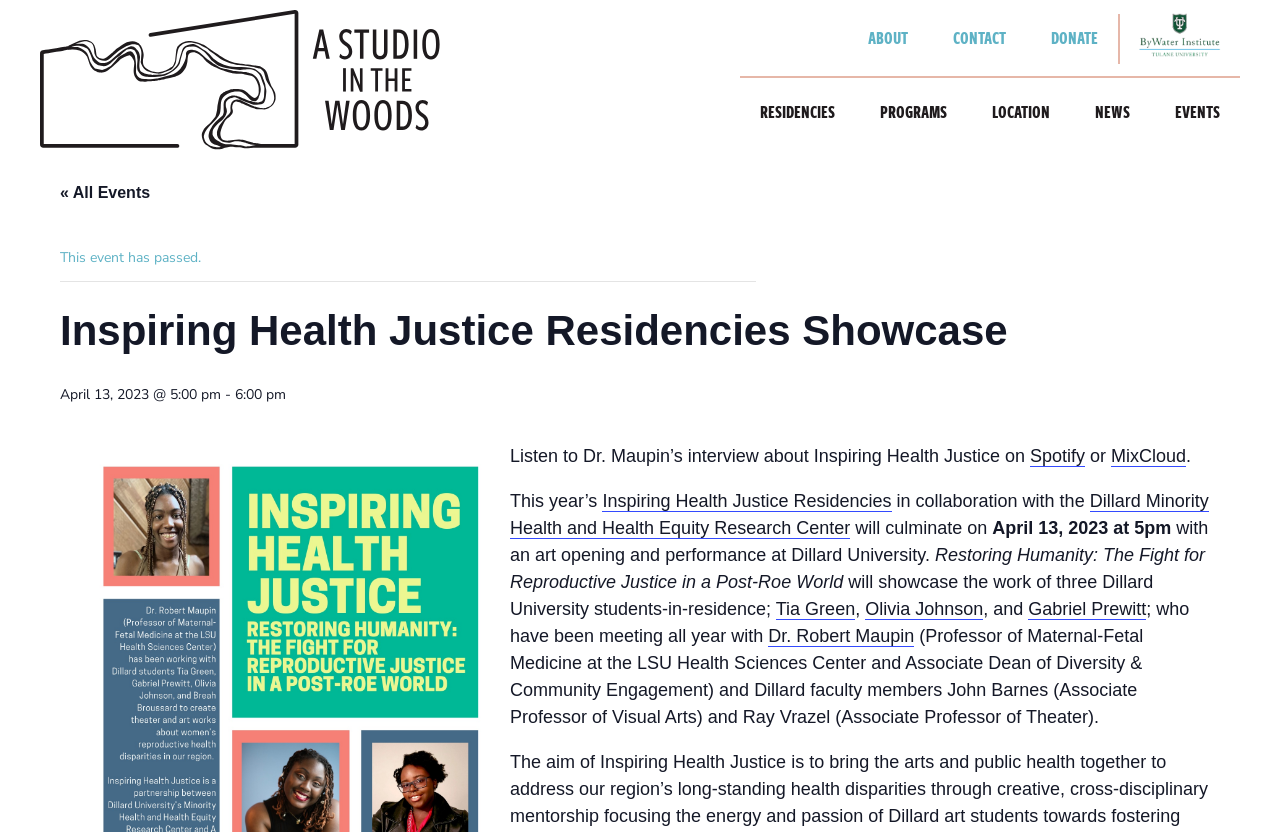Determine the bounding box coordinates for the UI element described. Format the coordinates as (top-left x, top-left y, bottom-right x, bottom-right y) and ensure all values are between 0 and 1. Element description: « All Events

[0.047, 0.221, 0.117, 0.242]